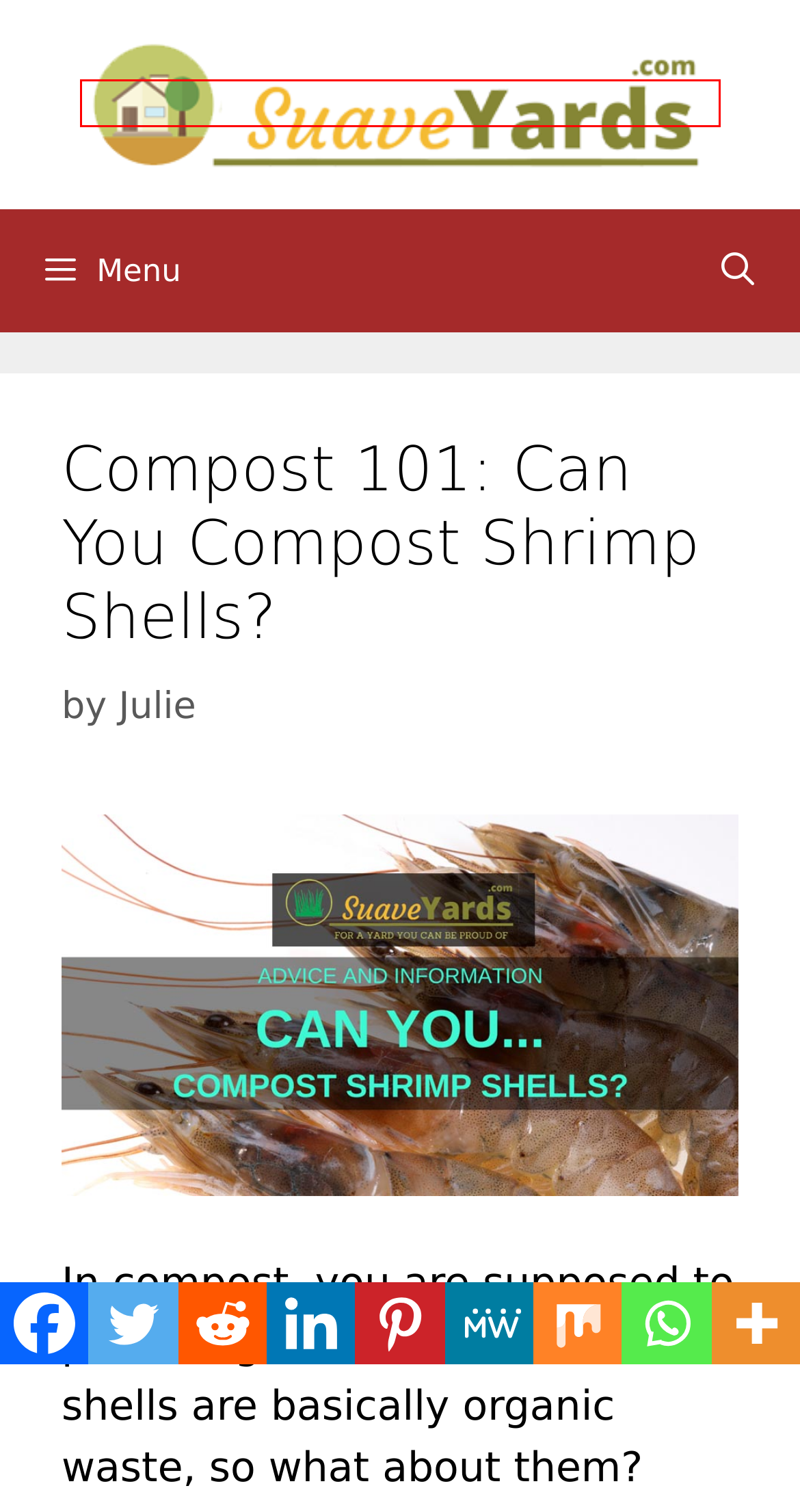Review the screenshot of a webpage that includes a red bounding box. Choose the most suitable webpage description that matches the new webpage after clicking the element within the red bounding box. Here are the candidates:
A. composting shrimp shells | SuaveYards.com
B. gardening | SuaveYards.com
C. Site Index | SuaveYards.com
D. Welcome to Suave Yards | SuaveYards.com
E. Can You Put a Sandpit on Concrete? Pros and Cons
F. About Me | SuaveYards.com
G. What To Do With Old Sandpit Sand? (5 Ways To Get Rid Of It)
H. How to Grow Grass in Clay Soil: 4 Steps to a Healthy Lawn

D